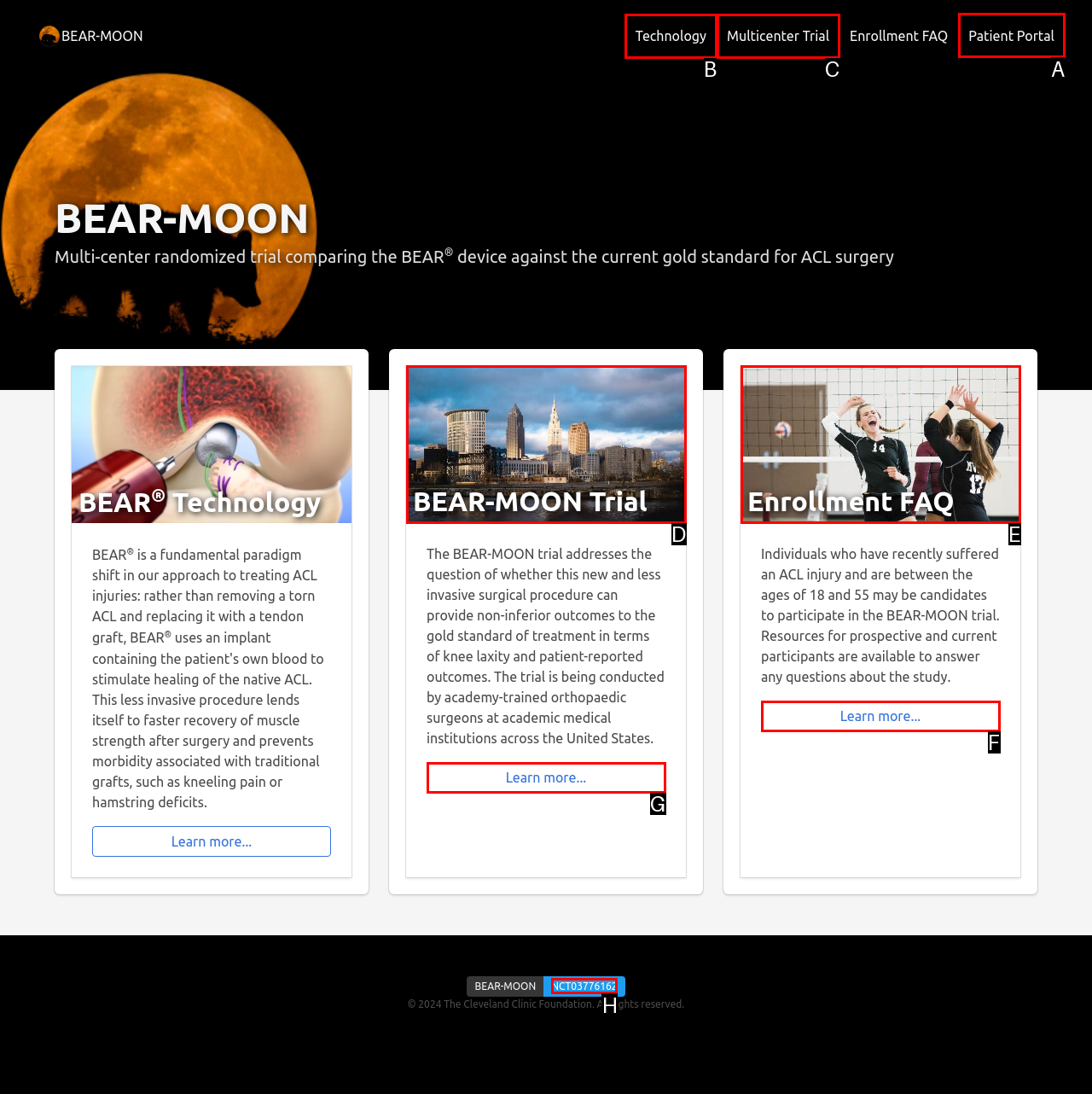Determine which HTML element to click on in order to complete the action: Visit the Patient Portal.
Reply with the letter of the selected option.

A